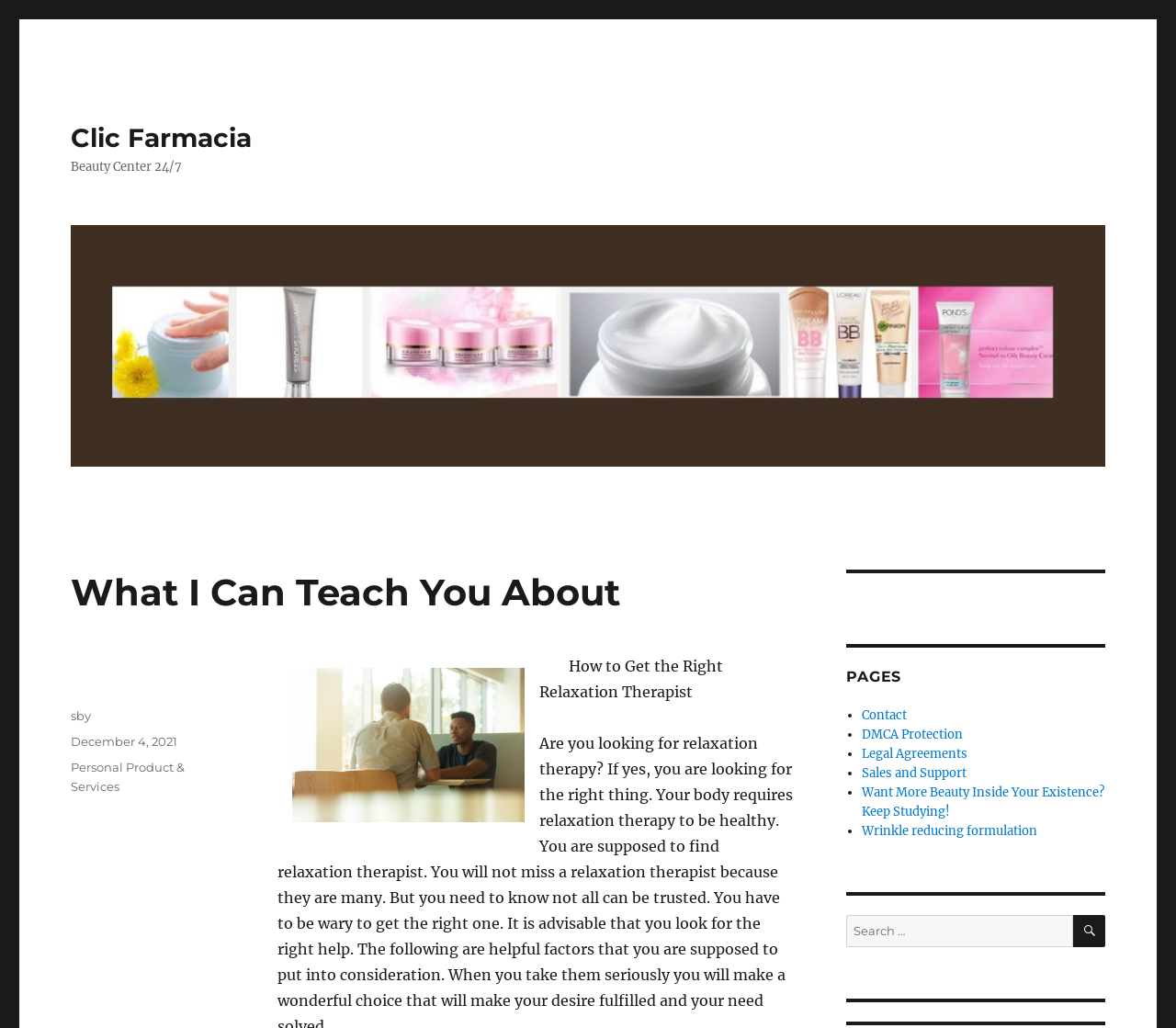Provide the bounding box coordinates, formatted as (top-left x, top-left y, bottom-right x, bottom-right y), with all values being floating point numbers between 0 and 1. Identify the bounding box of the UI element that matches the description: Sales and Support

[0.733, 0.744, 0.822, 0.759]